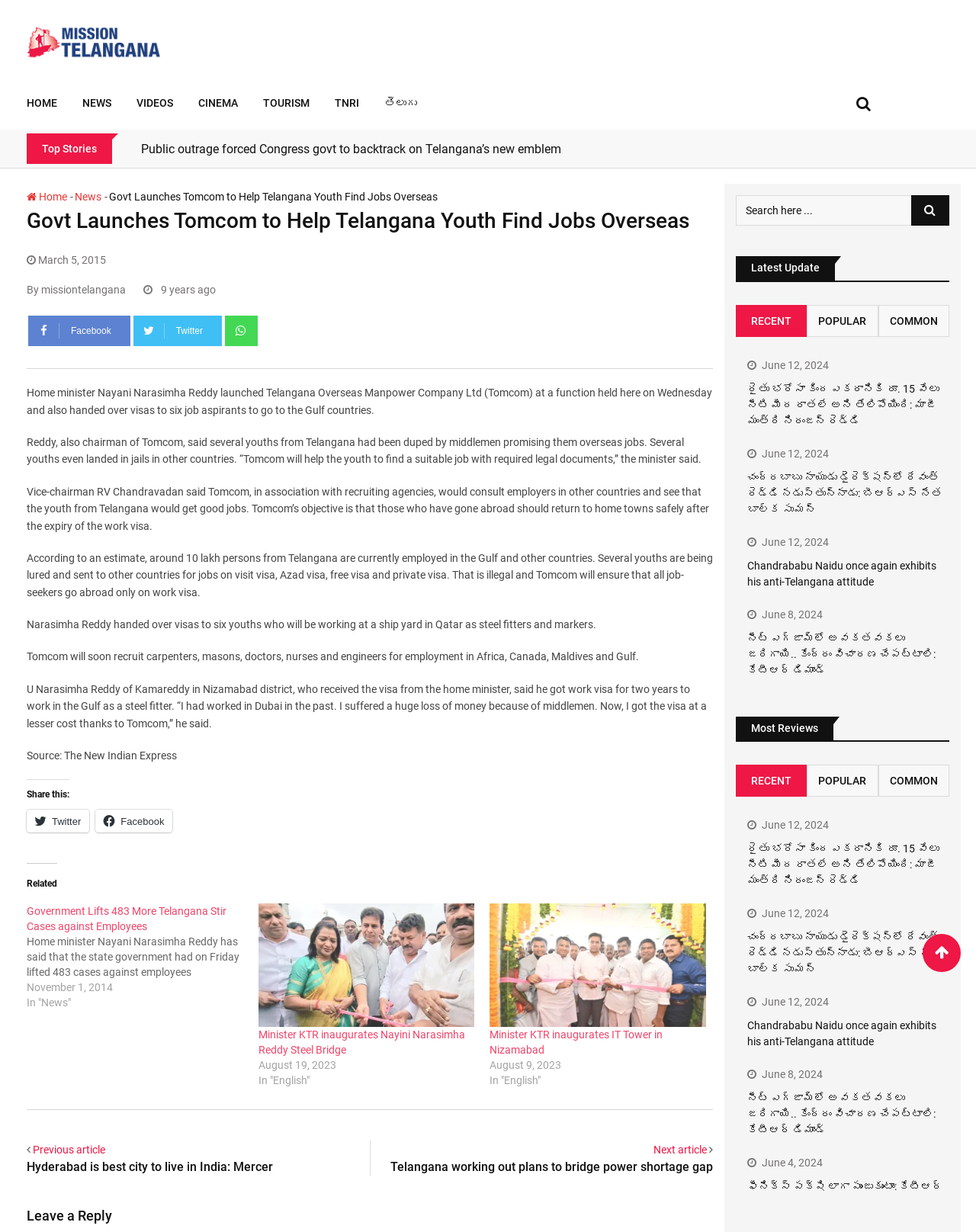What is the purpose of Tomcom?
Could you give a comprehensive explanation in response to this question?

According to the webpage, Tomcom's objective is to help the youth from Telangana find suitable jobs with required legal documents, and ensure that those who have gone abroad return to their hometowns safely after the expiry of the work visa.